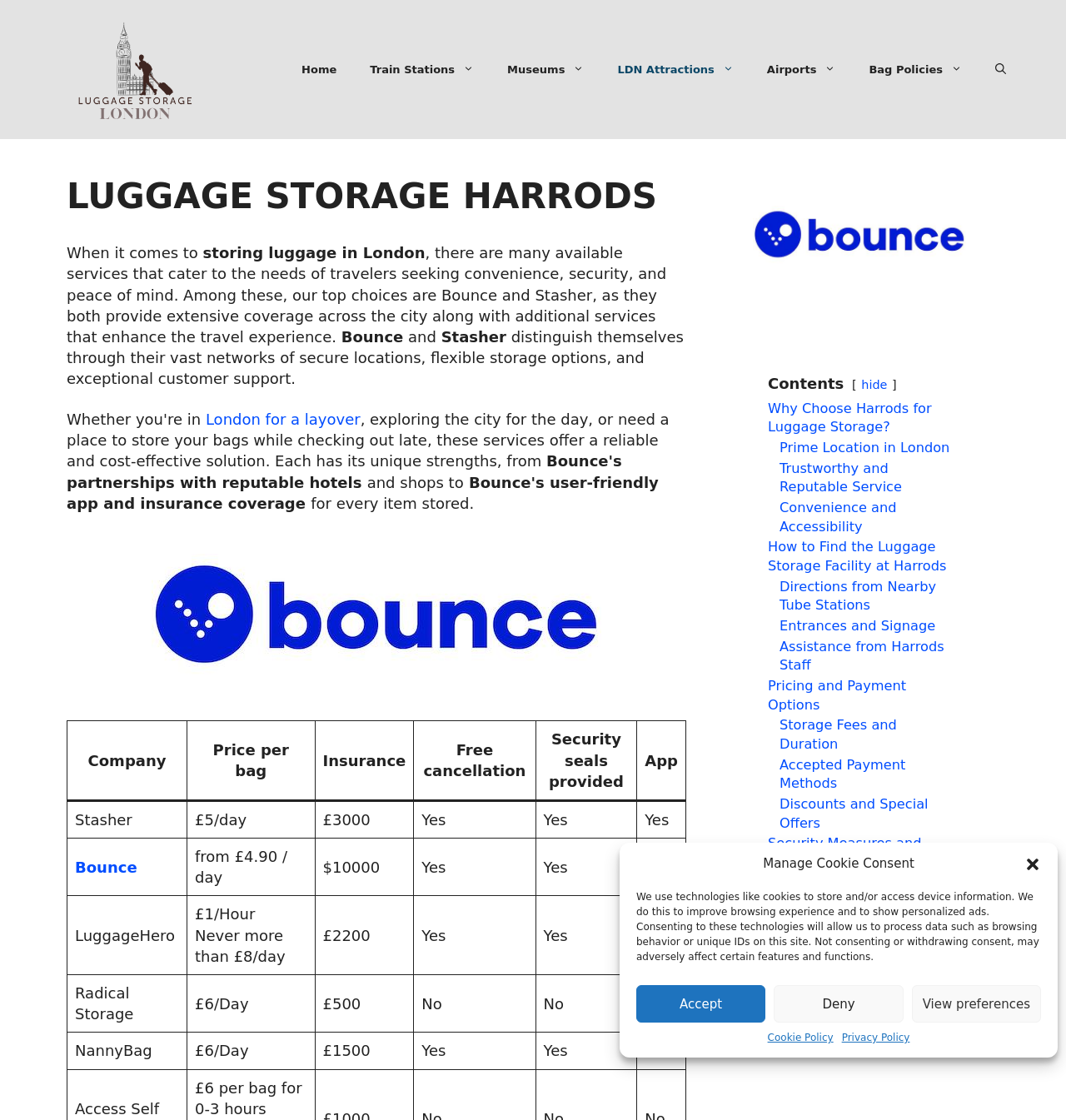Determine the coordinates of the bounding box for the clickable area needed to execute this instruction: "Click on the 'Bounce' link".

[0.07, 0.766, 0.129, 0.782]